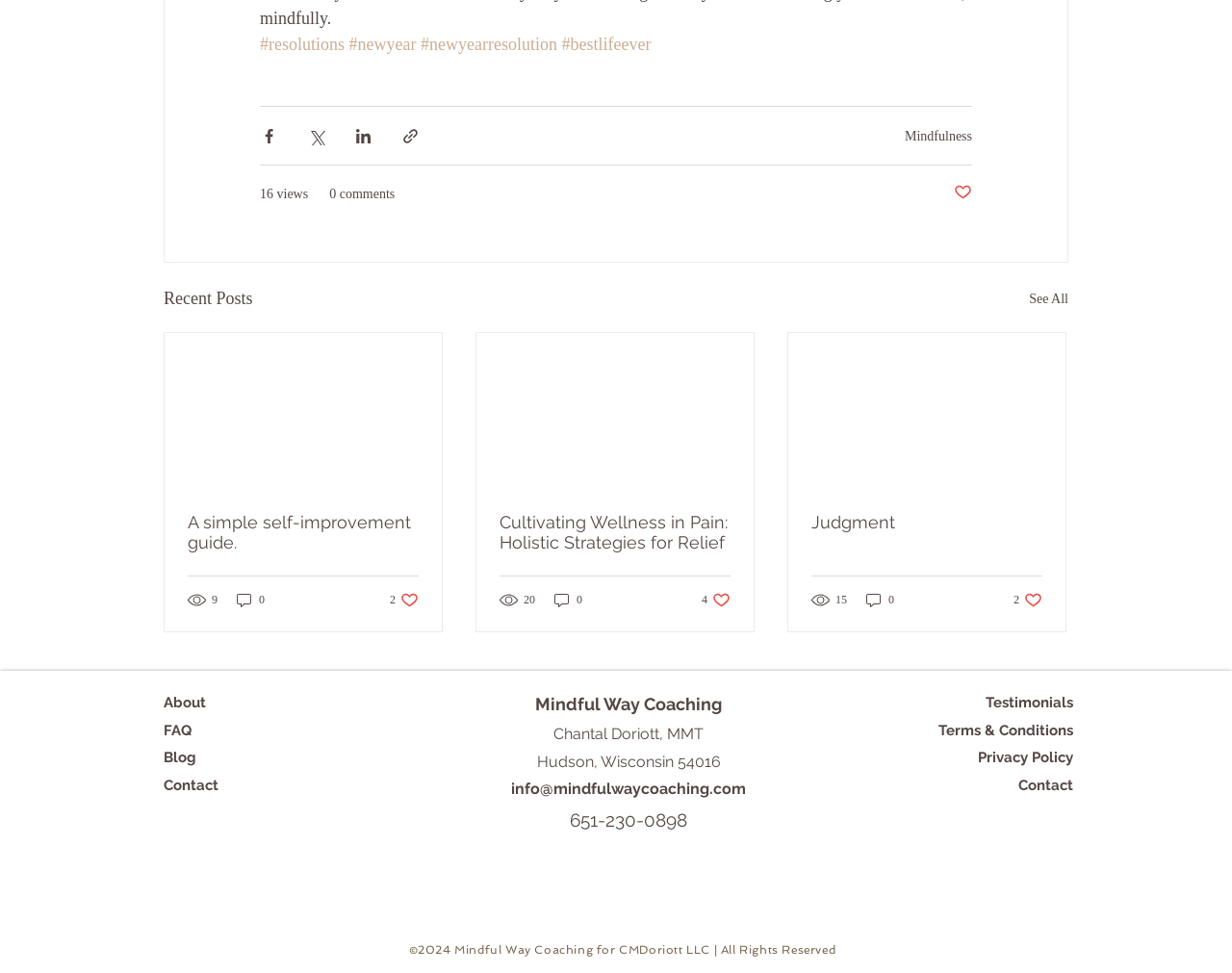Using the details from the image, please elaborate on the following question: How many views does the first article have?

I found the answer by looking at the generic element '9 views' inside the first article element, which indicates the number of views for that article.